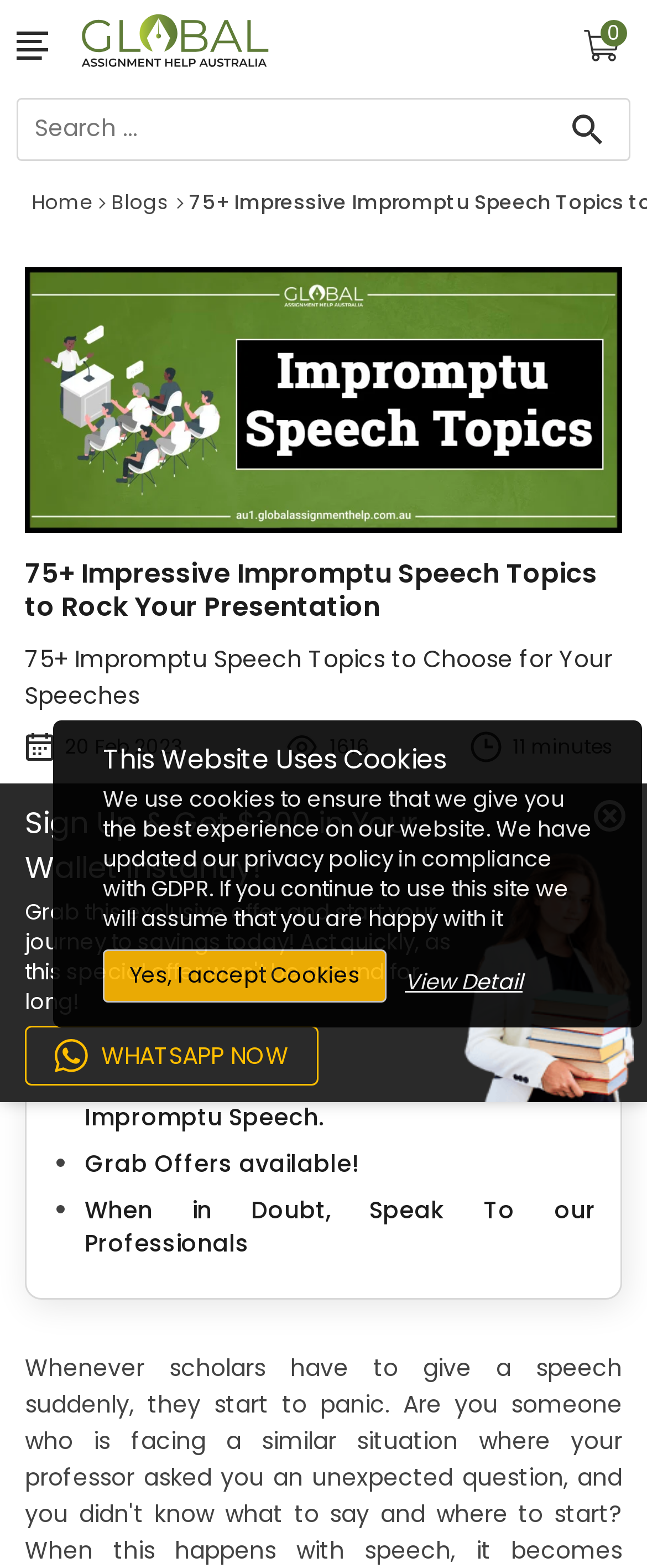Identify the bounding box coordinates for the element that needs to be clicked to fulfill this instruction: "View the table of contents". Provide the coordinates in the format of four float numbers between 0 and 1: [left, top, right, bottom].

[0.079, 0.566, 0.921, 0.591]